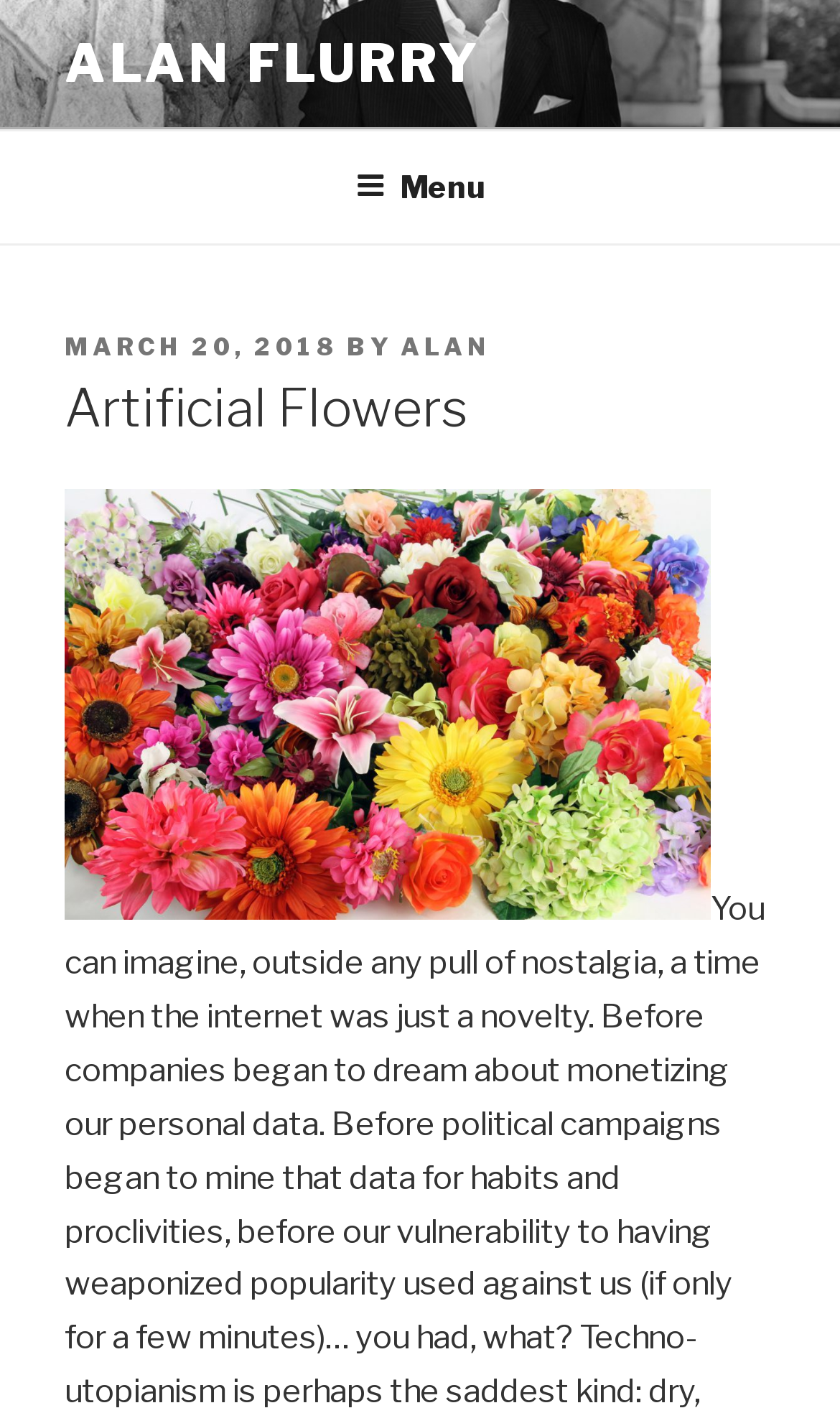Find the bounding box coordinates of the UI element according to this description: "Alan Flurry".

[0.077, 0.023, 0.572, 0.067]